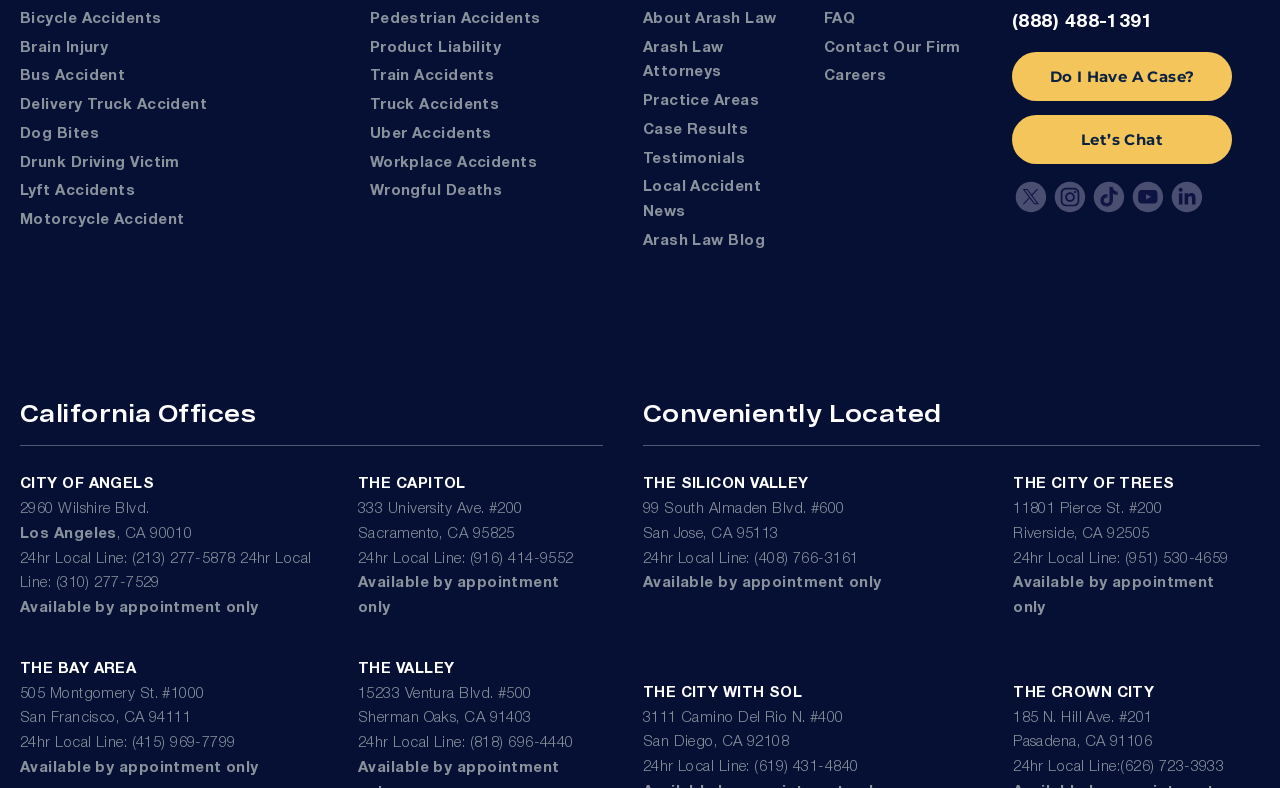Pinpoint the bounding box coordinates of the clickable element to carry out the following instruction: "Visit the Arash Law Blog."

[0.502, 0.297, 0.598, 0.314]